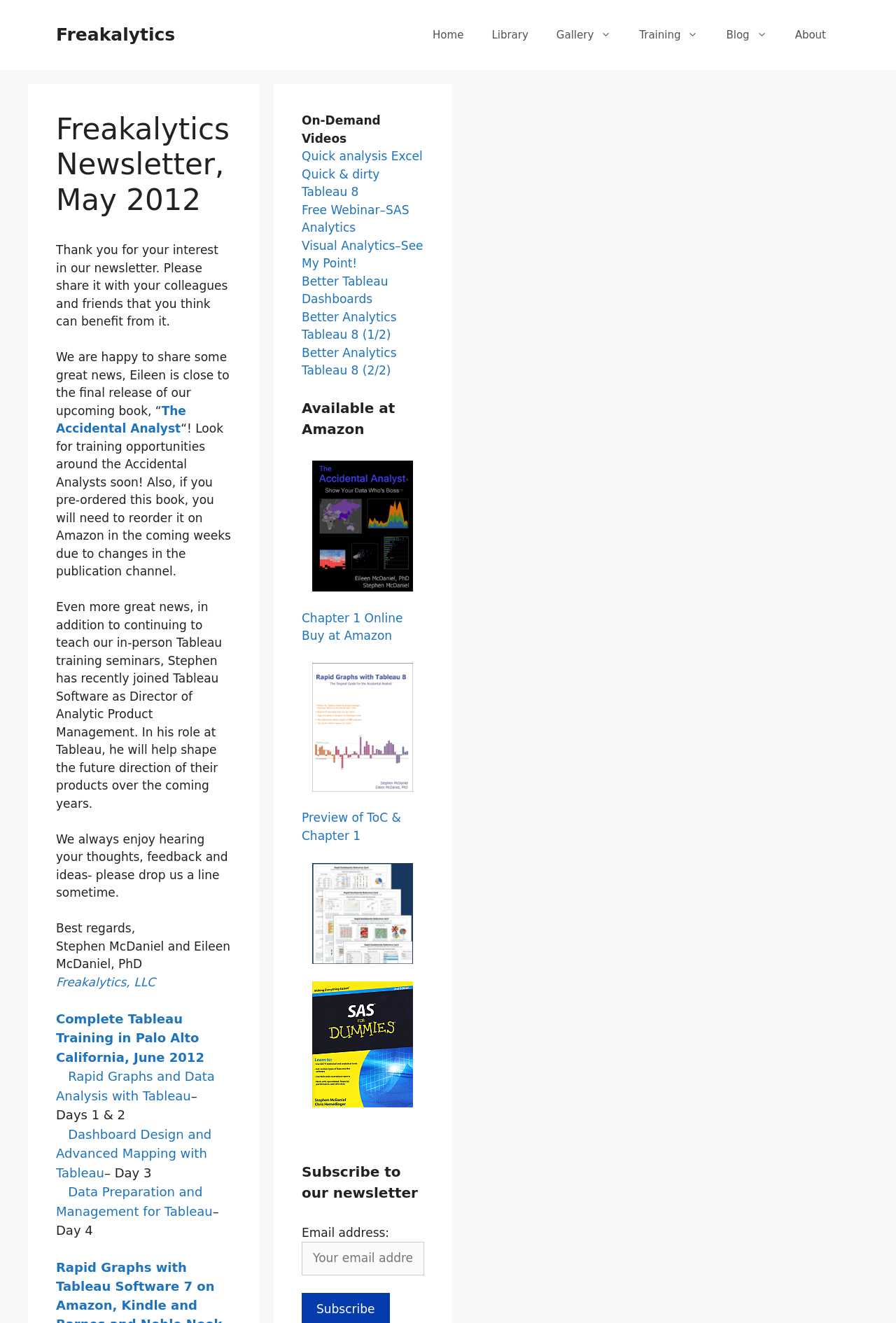Please determine the bounding box coordinates of the section I need to click to accomplish this instruction: "Share on Facebook".

None